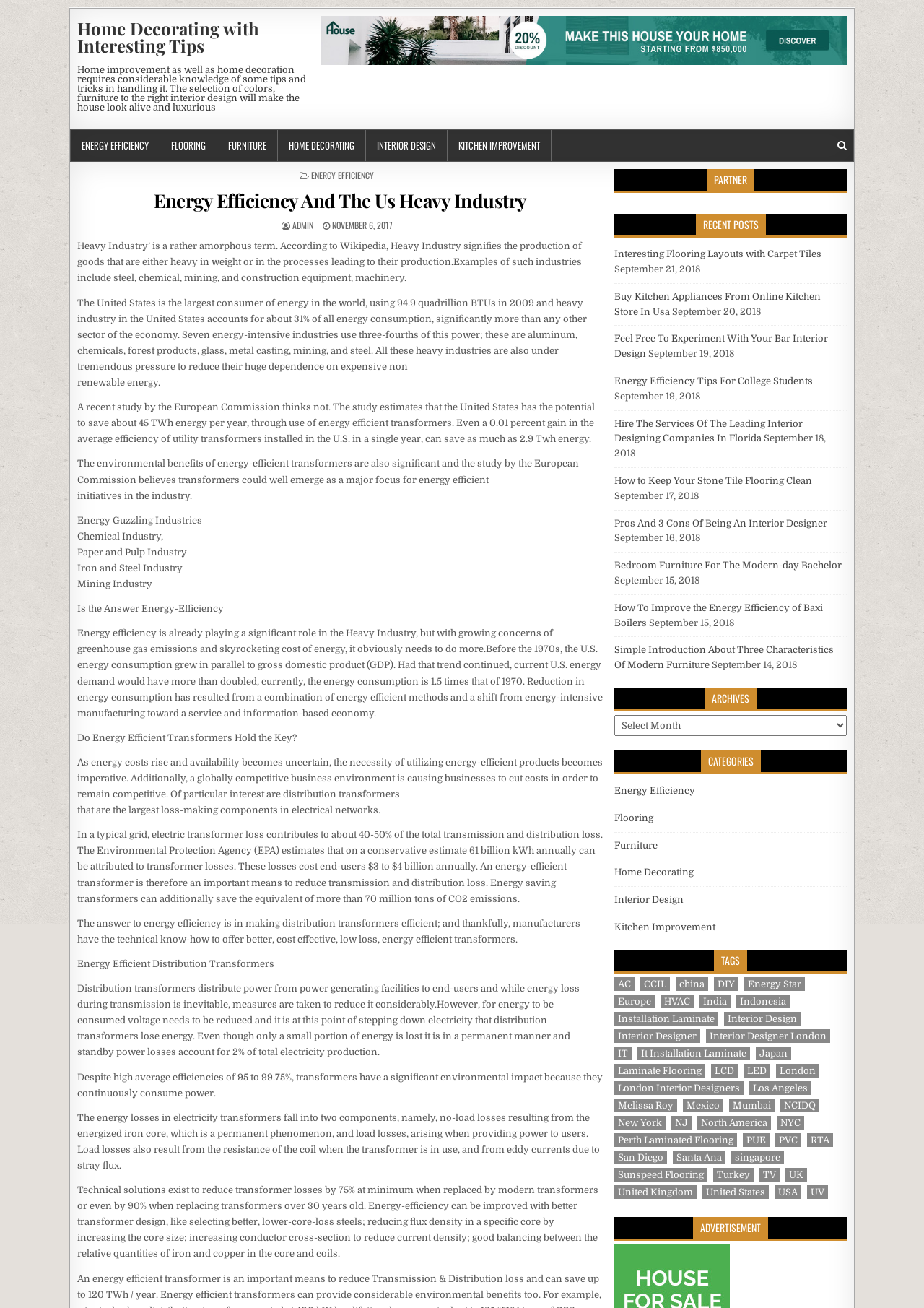Create an elaborate caption that covers all aspects of the webpage.

This webpage is about home decorating and energy efficiency, with a focus on the heavy industry in the United States. At the top, there is a heading that reads "Home Decorating with Interesting Tips" and a link with the same text. Below this, there is a paragraph of text that discusses the importance of knowledge in home improvement and decoration.

To the right of this text, there is an image with the same title as the heading. Below the image, there is a navigation menu labeled "Primary Menu" with links to various categories, including "ENERGY EFFICIENCY", "FLOORING", "FURNITURE", "HOME DECORATING", "INTERIOR DESIGN", and "KITCHEN IMPROVEMENT".

The main content of the page is a long article that discusses the heavy industry in the United States and its energy consumption. The article is divided into several sections, each with a heading and multiple paragraphs of text. The sections cover topics such as the definition of heavy industry, the energy consumption of heavy industry in the United States, and the potential for energy efficiency in the industry.

To the right of the main content, there are several sections, including "PARTNER", "RECENT POSTS", "ARCHIVES", "CATEGORIES", and "TAGS". The "RECENT POSTS" section lists several links to recent articles, each with a title and a date. The "CATEGORIES" section lists links to various categories, including "Energy Efficiency", "Flooring", "Furniture", "Home Decorating", "Interior Design", and "Kitchen Improvement".